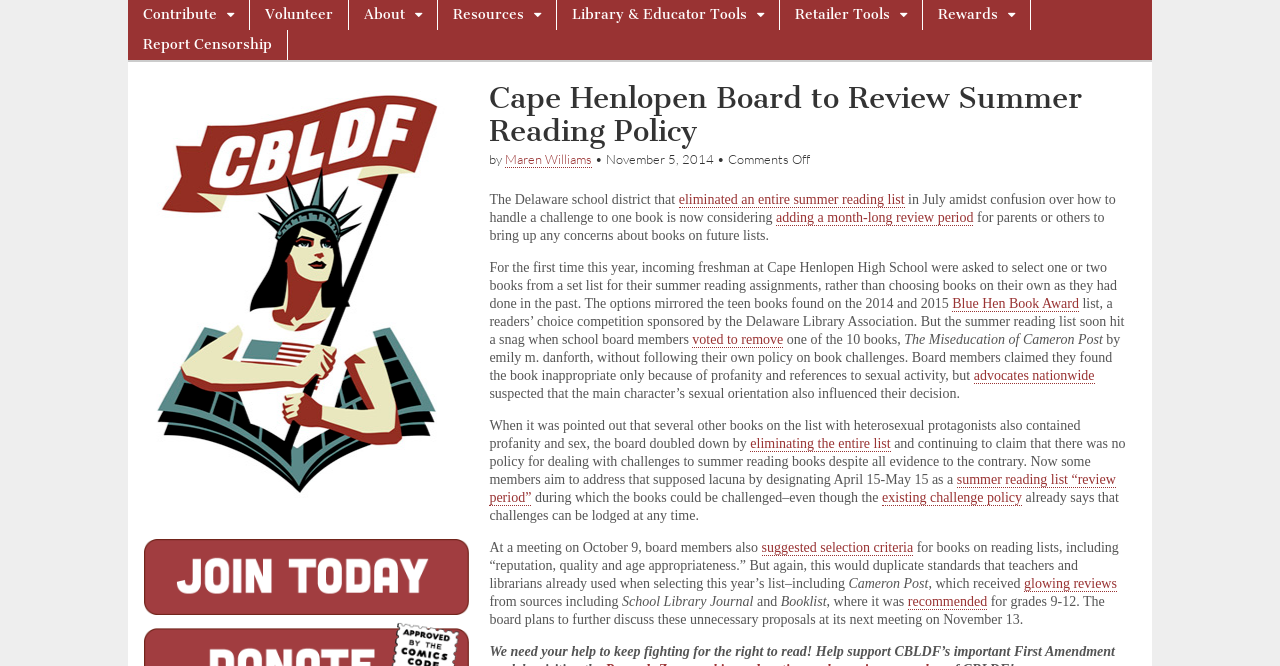Please determine the bounding box of the UI element that matches this description: Library & Educator Tools. The coordinates should be given as (top-left x, top-left y, bottom-right x, bottom-right y), with all values between 0 and 1.

[0.435, 0.0, 0.609, 0.045]